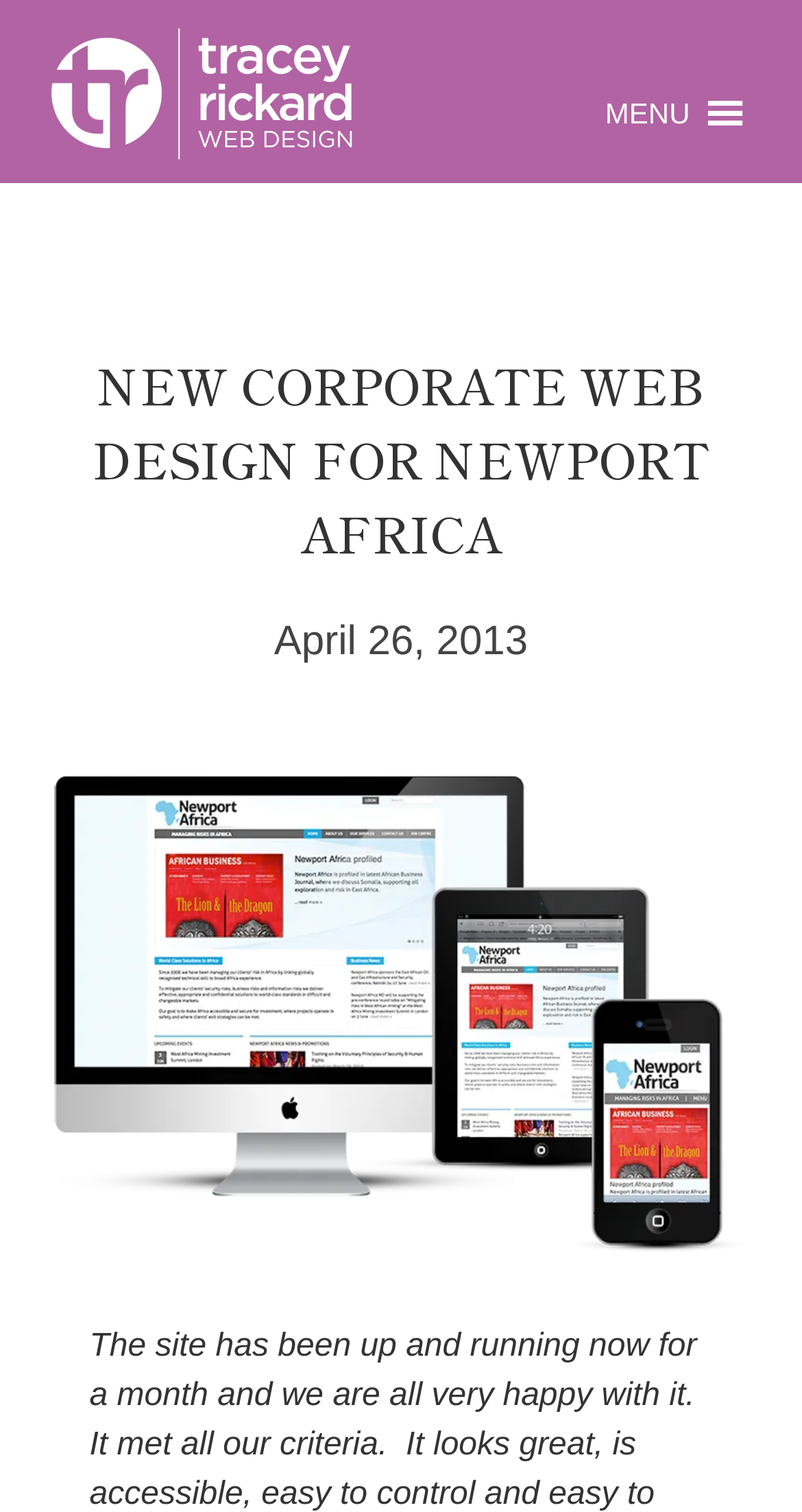Illustrate the webpage thoroughly, mentioning all important details.

The webpage is about a corporate web design project for Newport Africa by Tracey Rickard Web Design. At the top left, there is a logo of Tracey Rickard Web Design, which is an image linked to the website. Next to the logo, there is a link to the website with the text "Freelance Web Designer, WordPress Website Design UK". Below the logo, there is a brief description of the services offered, which includes web design, web development, and WordPress themes in the UK.

On the top right, there is a menu button with the text "MENU" and an icon. When expanded, the menu displays a header section with a prominent heading "NEW CORPORATE WEB DESIGN FOR NEWPORT AFRICA". Below the heading, there is a link to a specific date, "April 26, 2013", which is also marked as a time element.

The main content of the webpage features a large image that takes up most of the page, showcasing a corporate website design for both mobile and desktop devices.